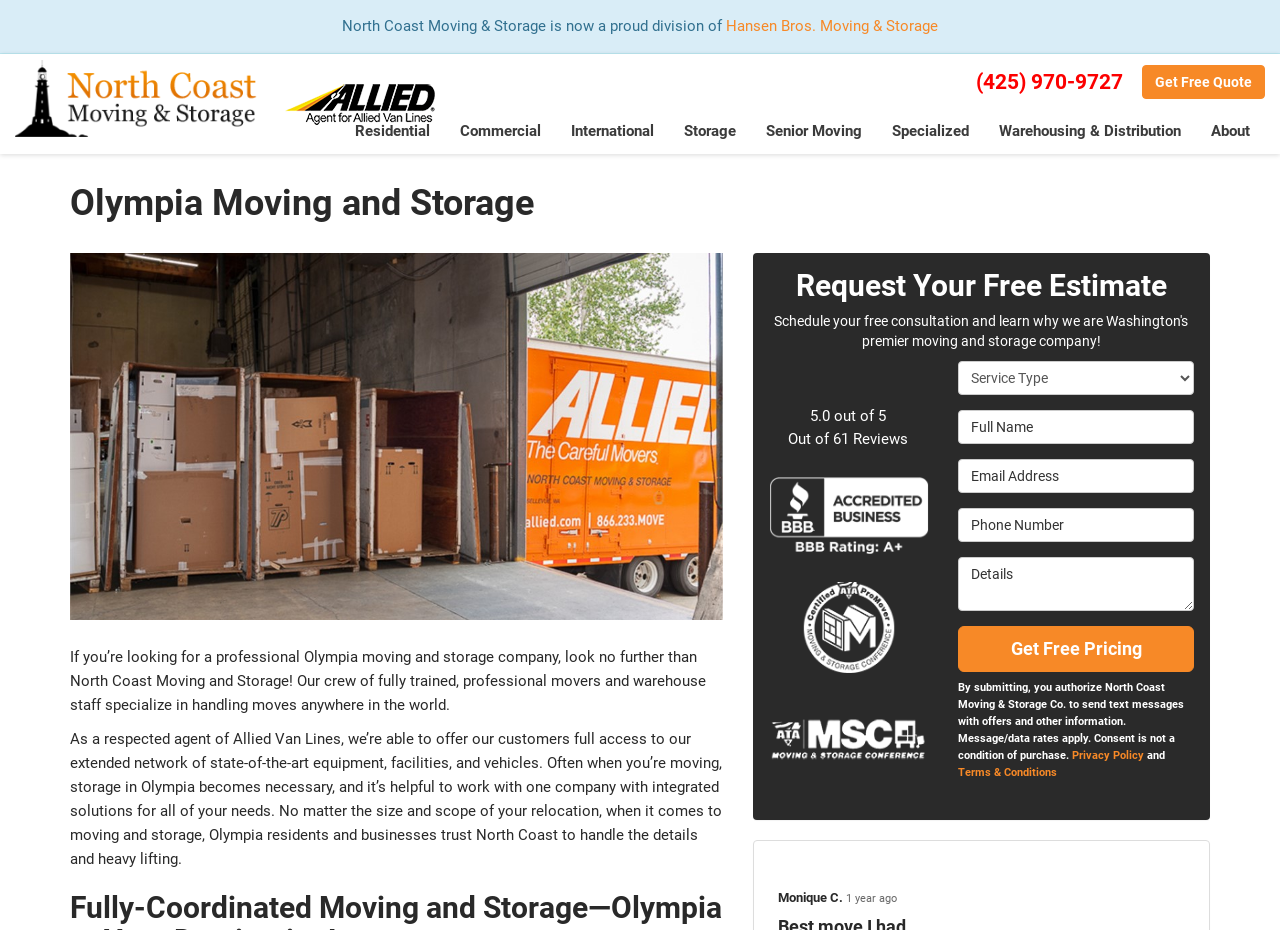Could you highlight the region that needs to be clicked to execute the instruction: "Click the 'Residential' button"?

[0.266, 0.117, 0.348, 0.165]